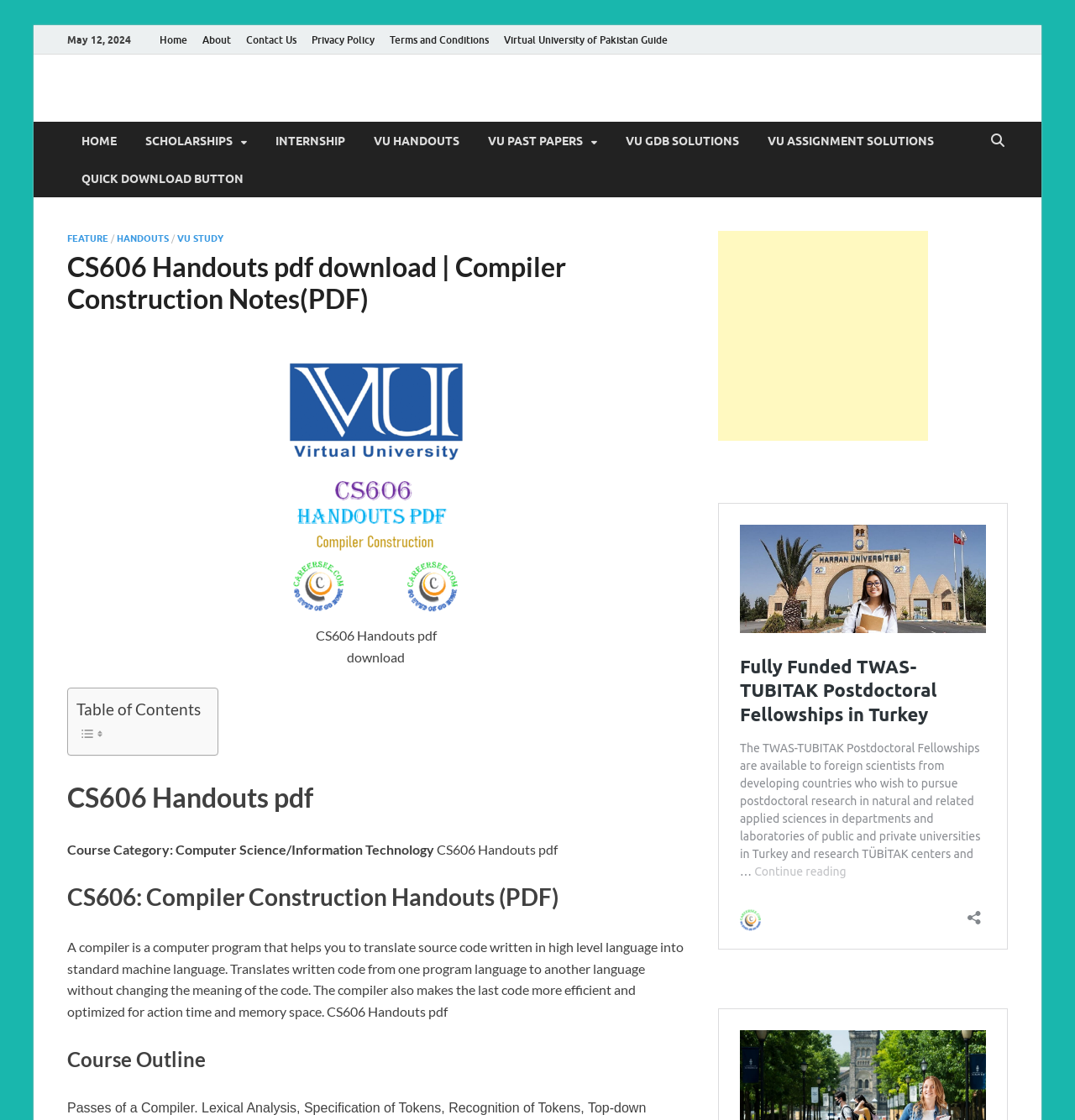What is the topic of the course CS606?
Please use the image to deliver a detailed and complete answer.

The topic of the course CS606 is mentioned in the heading element with the text 'CS606: Compiler Construction Handouts (PDF)' and bounding box coordinates [0.062, 0.787, 0.637, 0.814].